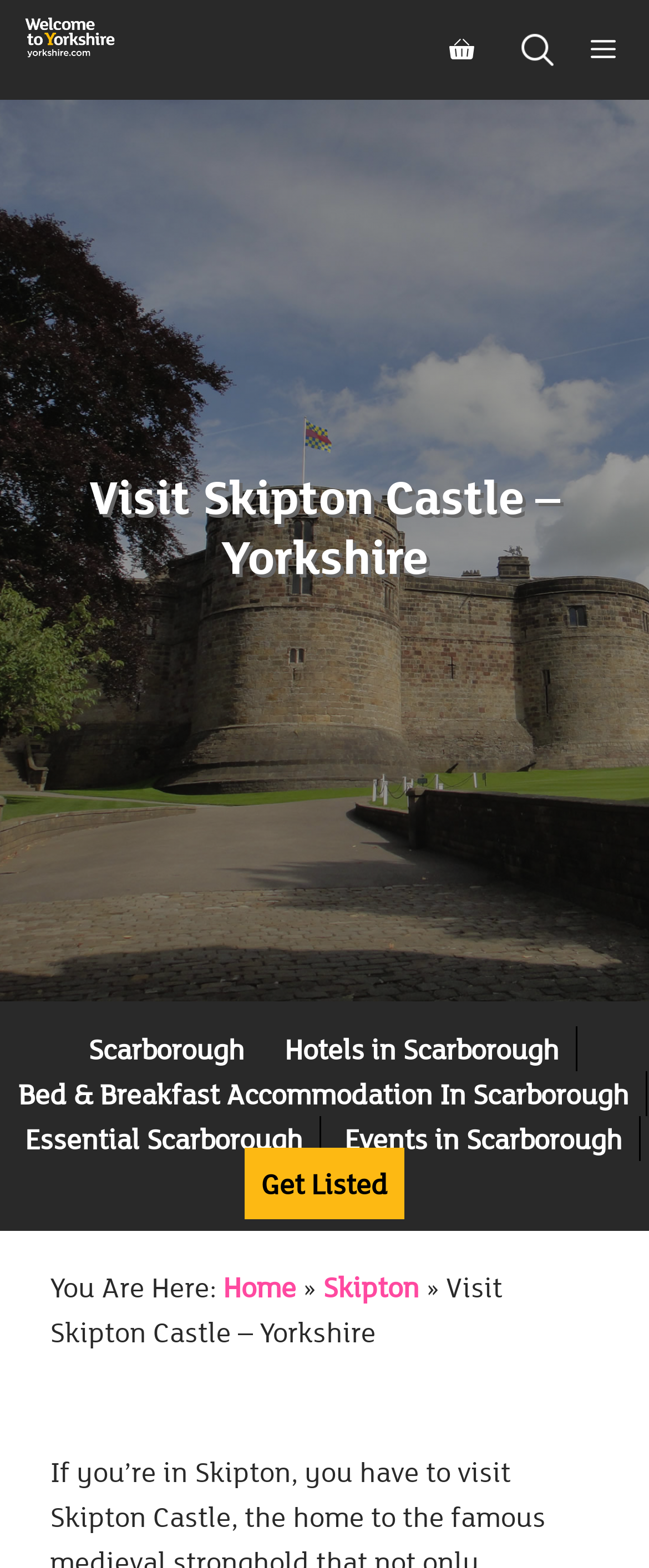Please identify the bounding box coordinates of the region to click in order to complete the given instruction: "Open the menu". The coordinates should be four float numbers between 0 and 1, i.e., [left, top, right, bottom].

[0.859, 0.0, 1.0, 0.064]